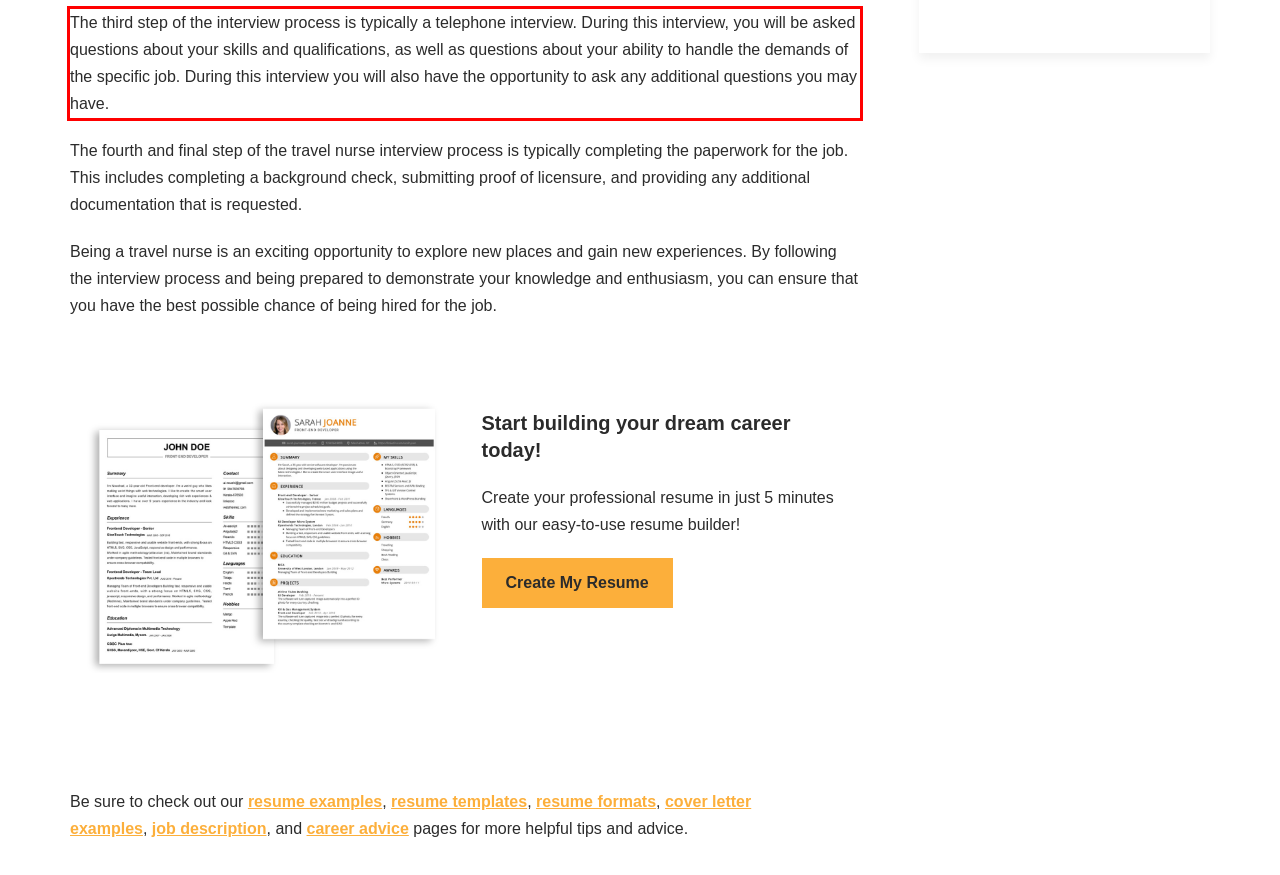You are looking at a screenshot of a webpage with a red rectangle bounding box. Use OCR to identify and extract the text content found inside this red bounding box.

The third step of the interview process is typically a telephone interview. During this interview, you will be asked questions about your skills and qualifications, as well as questions about your ability to handle the demands of the specific job. During this interview you will also have the opportunity to ask any additional questions you may have.